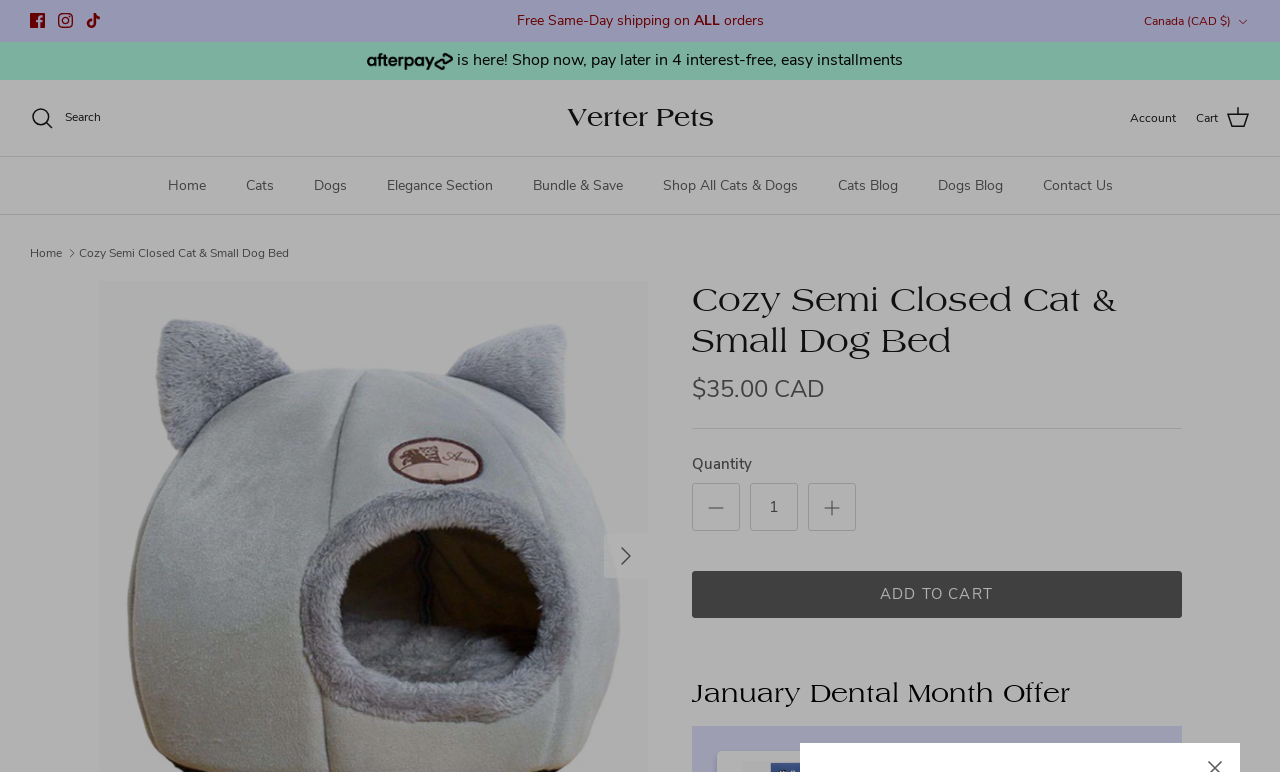What is the purpose of the 'Minus' and 'Plus' buttons?
Based on the image content, provide your answer in one word or a short phrase.

To adjust quantity